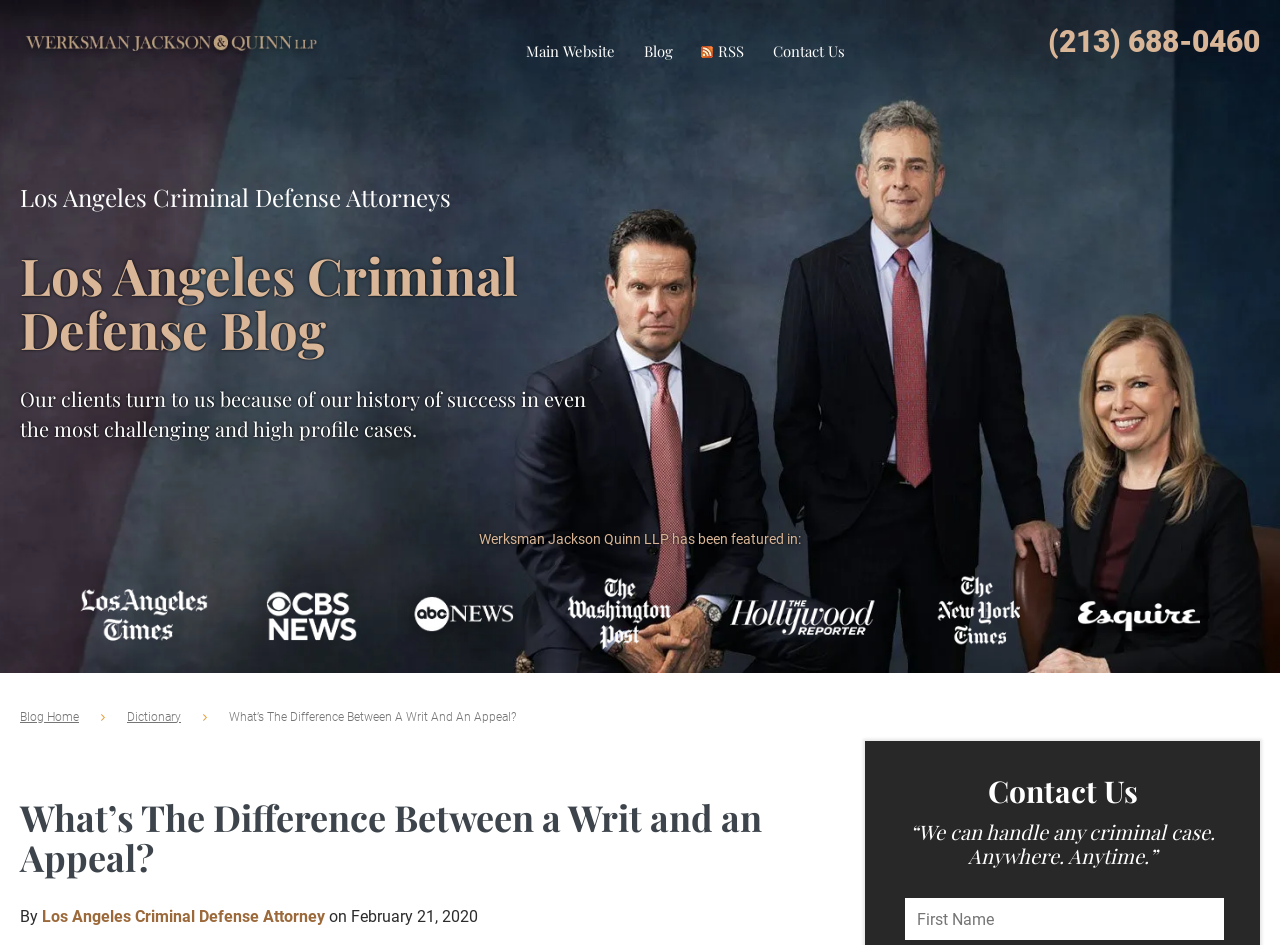Construct a comprehensive description capturing every detail on the webpage.

The webpage is about the Los Angeles Criminal Defense Blog, specifically discussing the difference between a writ and an appeal. At the top left, there is a link to the law firm's main website, "Los Angeles Criminal Defense Lawyers Werksman Jackson & Quinn LLP", and a phone number "(213) 688-0460" at the top right. Below these, there are navigation links to "Main Website", "Blog", "RSS", and "Contact Us".

The main content area is divided into sections. The first section has a heading "Los Angeles Criminal Defense Attorneys" and a subheading "Los Angeles Criminal Defense Blog". Below this, there is a paragraph of text describing the law firm's success in high-profile cases.

The next section has a heading "Werksman Jackson Quinn LLP has been featured in:" and lists three links: "Blog Home", "Dictionary", and a title of the current article "What’s The Difference Between A Writ And An Appeal?". Below this, there is a main heading "What’s The Difference Between a Writ and an Appeal?" which is the title of the article.

The article is written by a "Los Angeles Criminal Defense Attorney" and was published on February 21, 2020. The content of the article is not explicitly described in the accessibility tree, but it likely discusses the differences between writs and appeals.

At the bottom of the page, there is a section with a heading "Contact Us" and a quote "“We can handle any criminal case. Anywhere. Anytime.”". Below this, there is a form with a required textbox labeled "First Name".